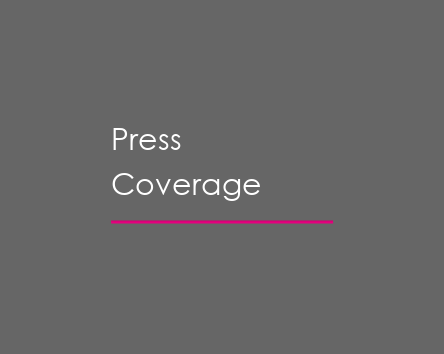What is the purpose of this image?
Answer the question based on the image using a single word or a brief phrase.

Header or section title